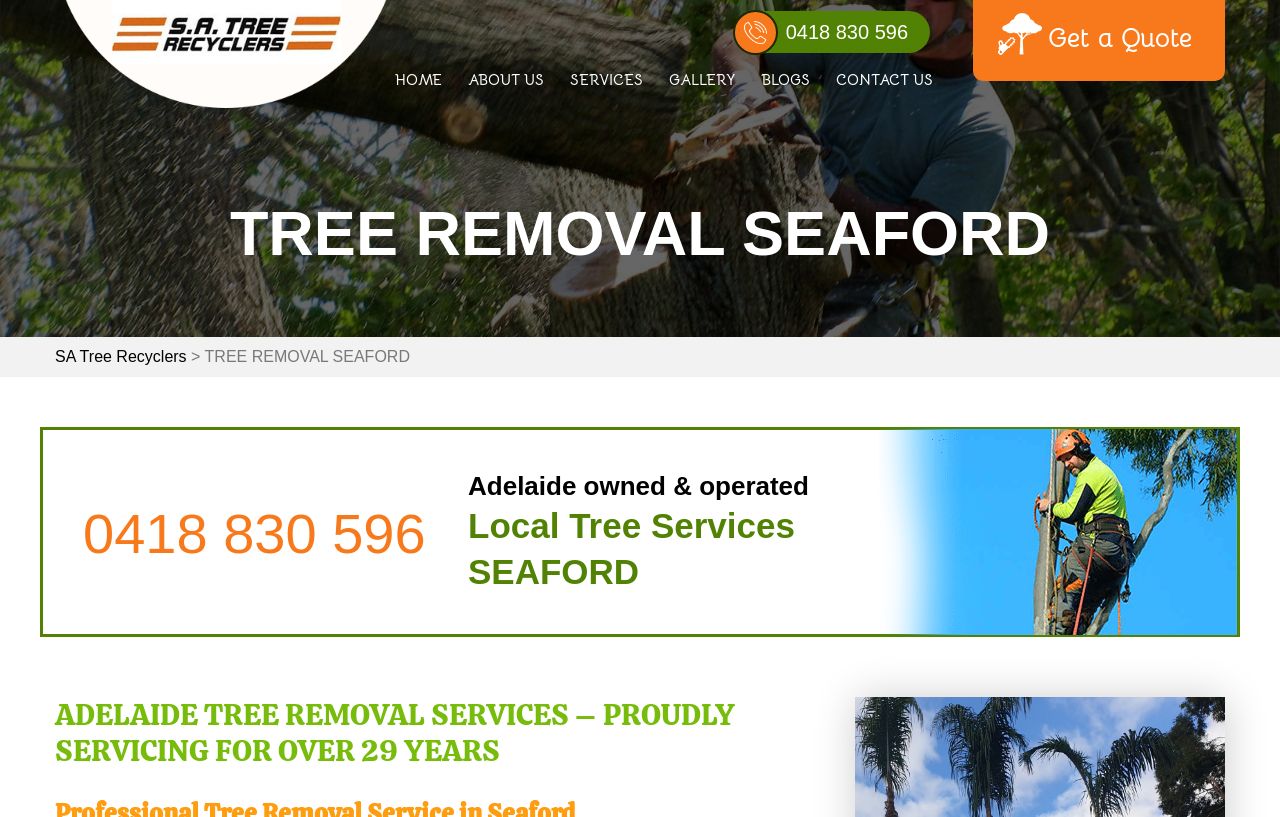Explain the webpage's layout and main content in detail.

The webpage is about SA Tree Recyclers, a company providing tree removal services in Seaford. At the top left corner, there is a logo of SA Tree Recyclers, accompanied by a link to the homepage. Below the logo, there is a navigation menu with links to different sections of the website, including HOME, ABOUT US, SERVICES, GALLERY, BLOGS, and CONTACT US.

The main heading "TREE REMOVAL SEAFORD" is prominently displayed in the middle of the top section of the page. Below this heading, there is a link to SA Tree Recyclers, followed by a brief description of the company as "Adelaide owned & operated". 

On the right side of the page, there is a call-to-action section with a phone number "0418 830 596" and a link to contact the company. Below this section, there is a brief introduction to the company's services, titled "Local Tree Services SEAFORD".

Further down the page, there is a large image that takes up most of the width of the page. Above this image, there is a heading that describes the company's services, "ADELAIDE TREE REMOVAL SERVICES – PROUDLY SERVICING FOR OVER 29 YEARS".